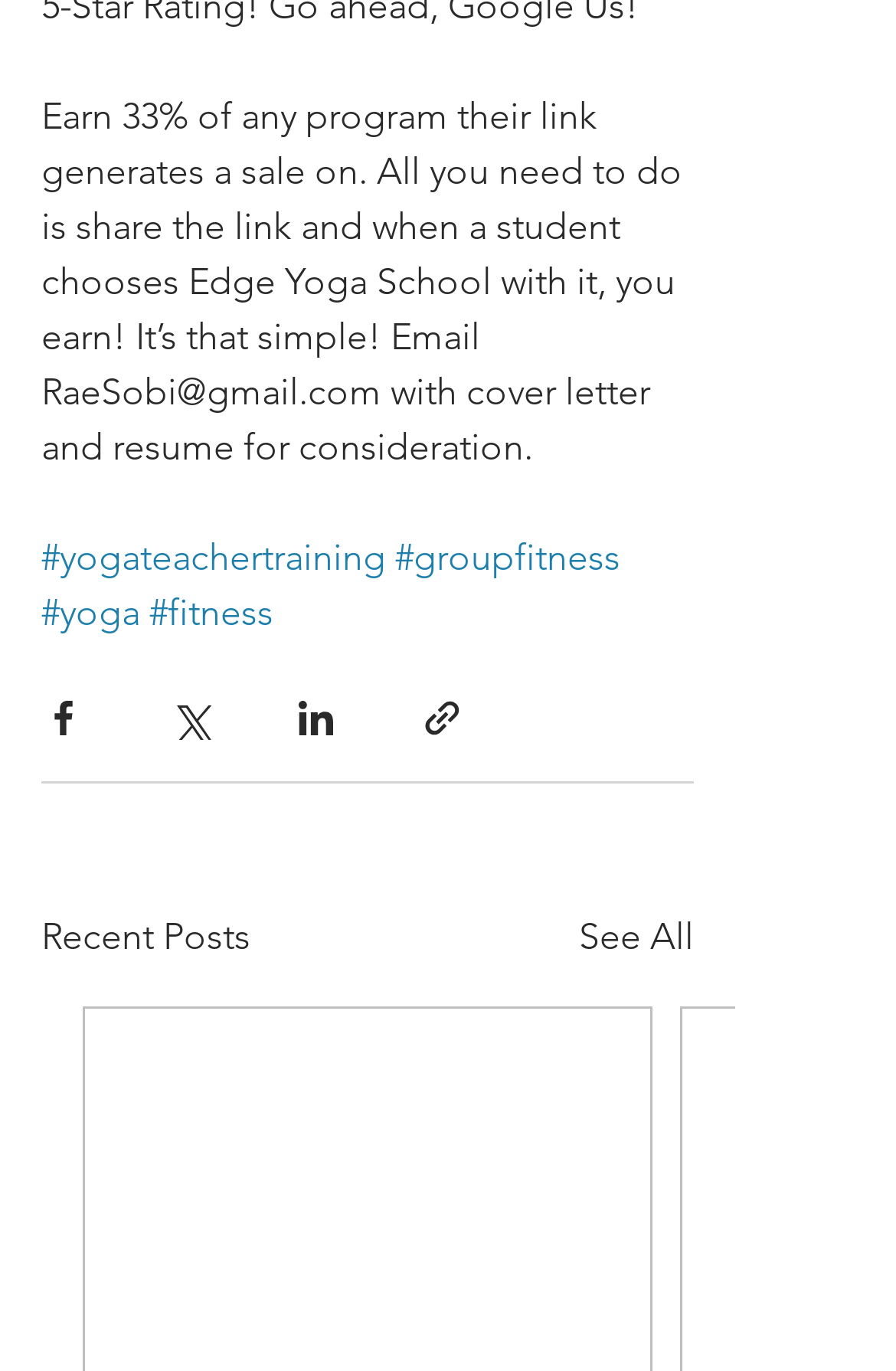Determine the bounding box coordinates for the area that needs to be clicked to fulfill this task: "See all recent posts". The coordinates must be given as four float numbers between 0 and 1, i.e., [left, top, right, bottom].

[0.646, 0.664, 0.774, 0.704]